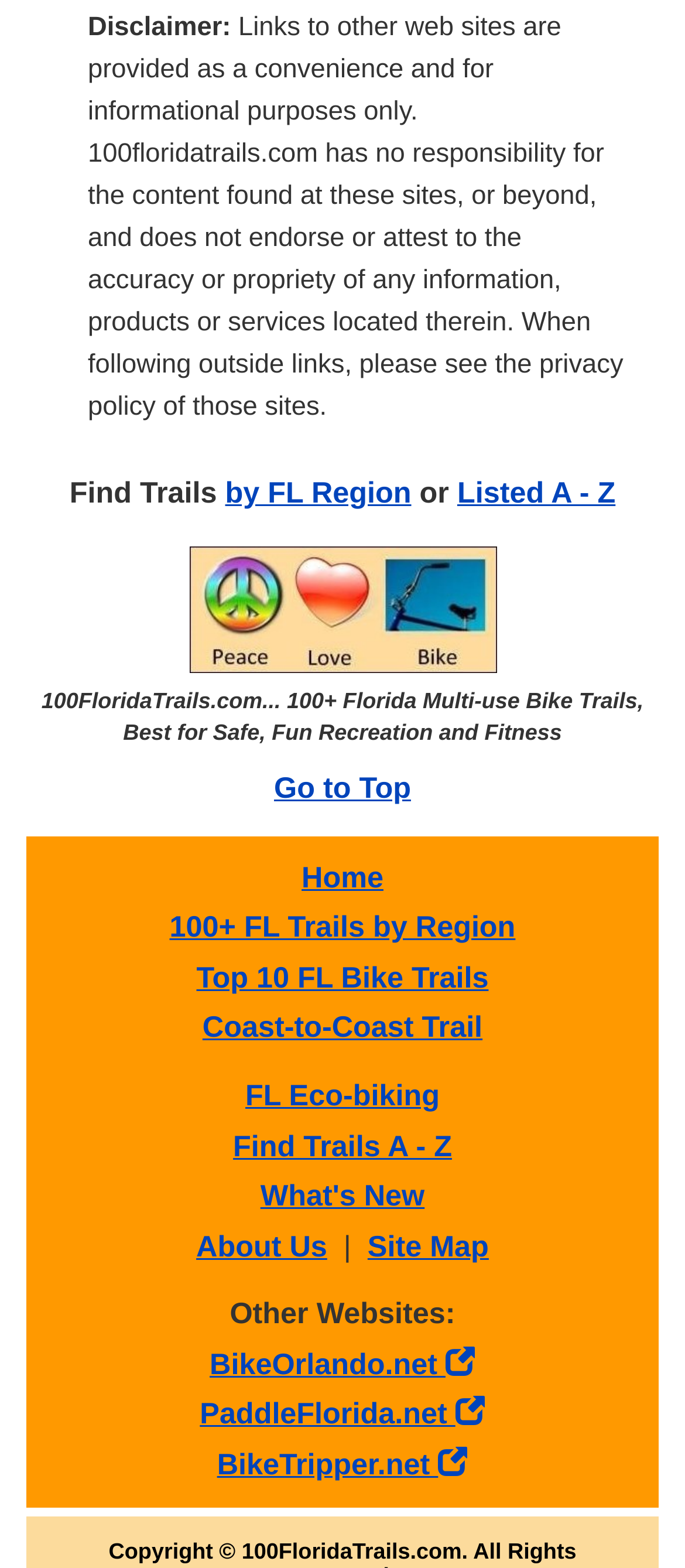Please locate the bounding box coordinates of the element that should be clicked to achieve the given instruction: "Check 'What's New'".

[0.38, 0.752, 0.62, 0.773]